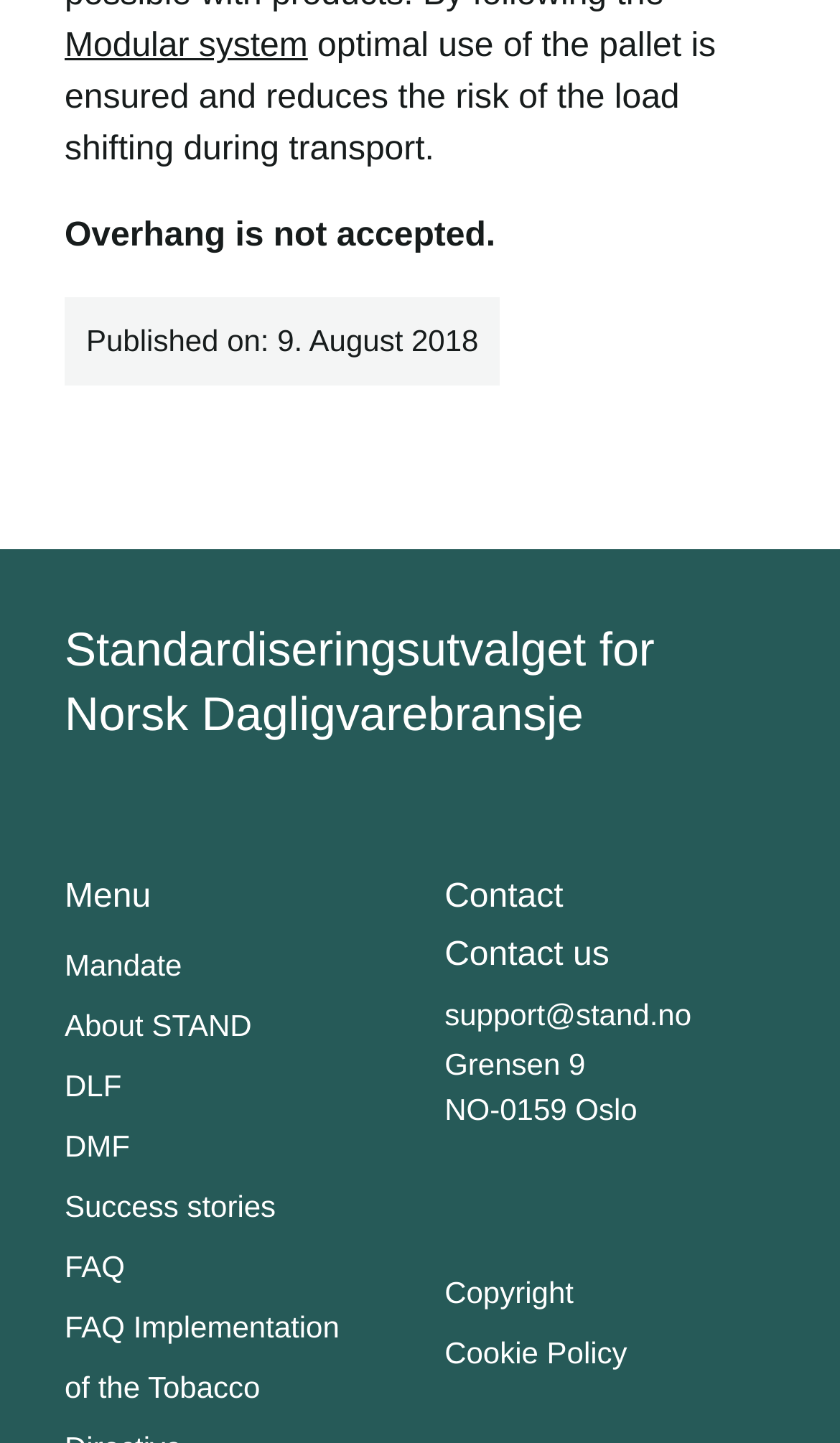Could you specify the bounding box coordinates for the clickable section to complete the following instruction: "Contact support"?

[0.529, 0.691, 0.823, 0.715]